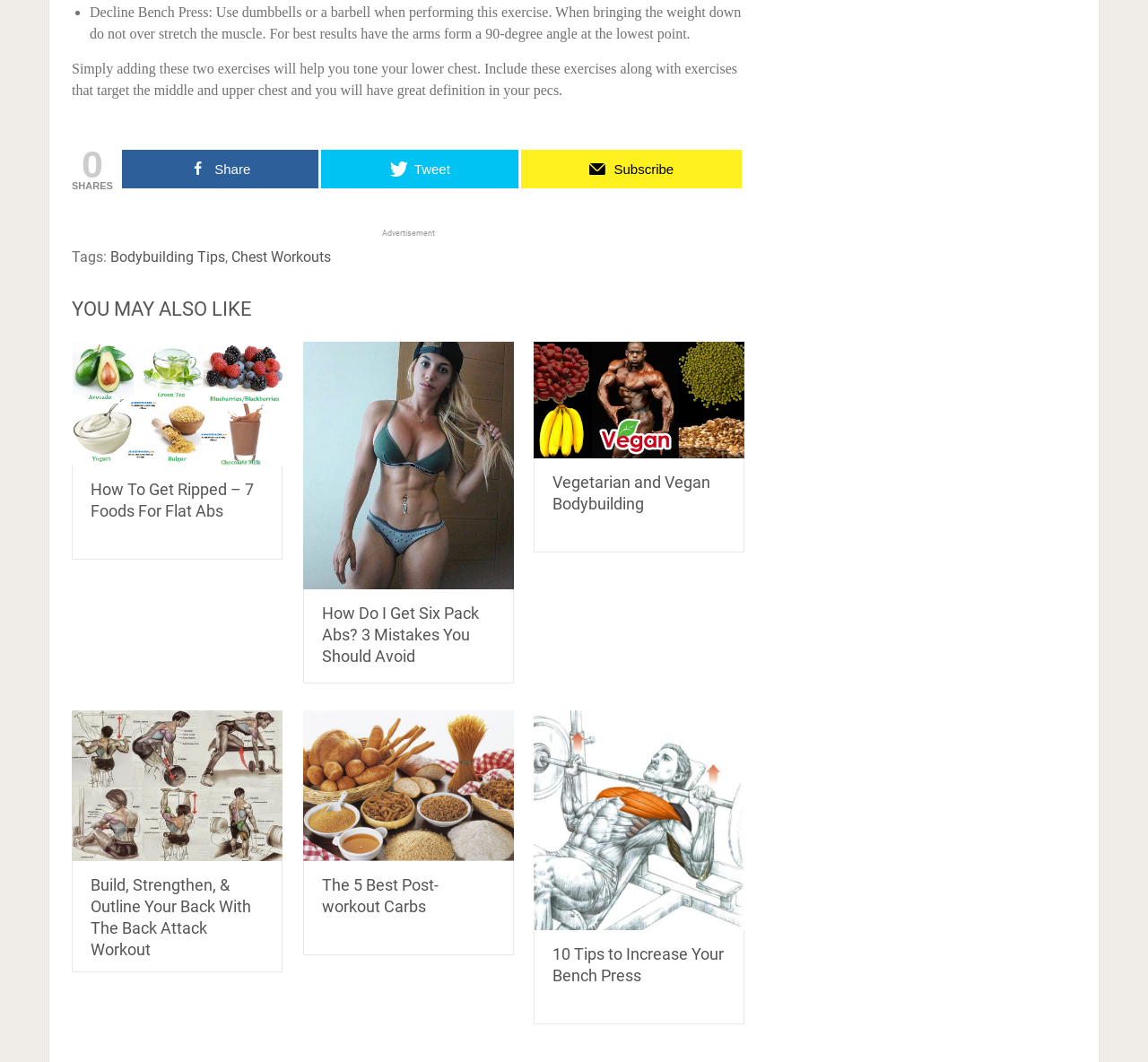Respond with a single word or phrase to the following question:
What type of content is categorized under 'Tags'?

Bodybuilding Tips, Chest Workouts